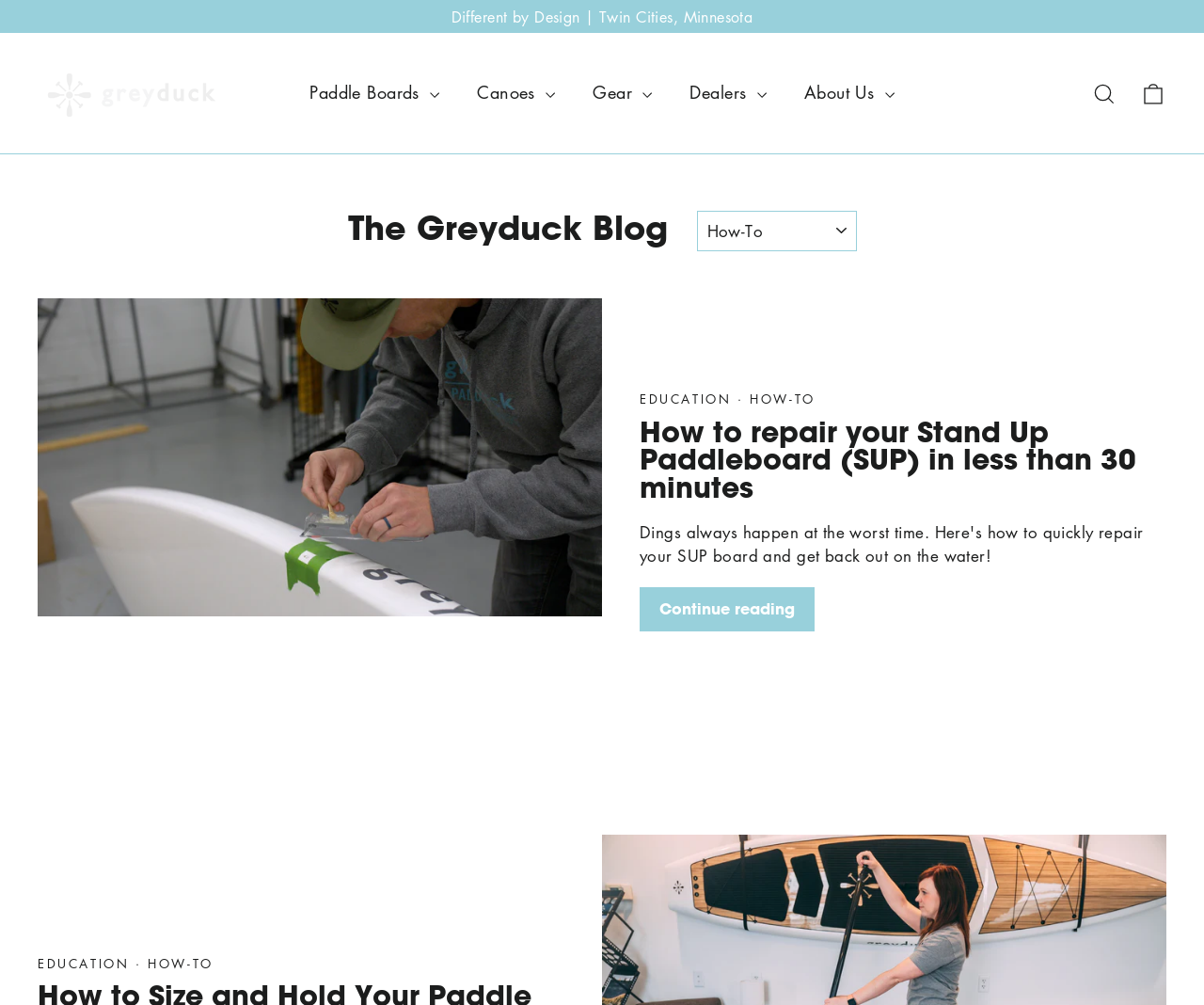Determine the bounding box coordinates of the target area to click to execute the following instruction: "Click on the 'Paddle Boards' menu."

[0.242, 0.071, 0.381, 0.115]